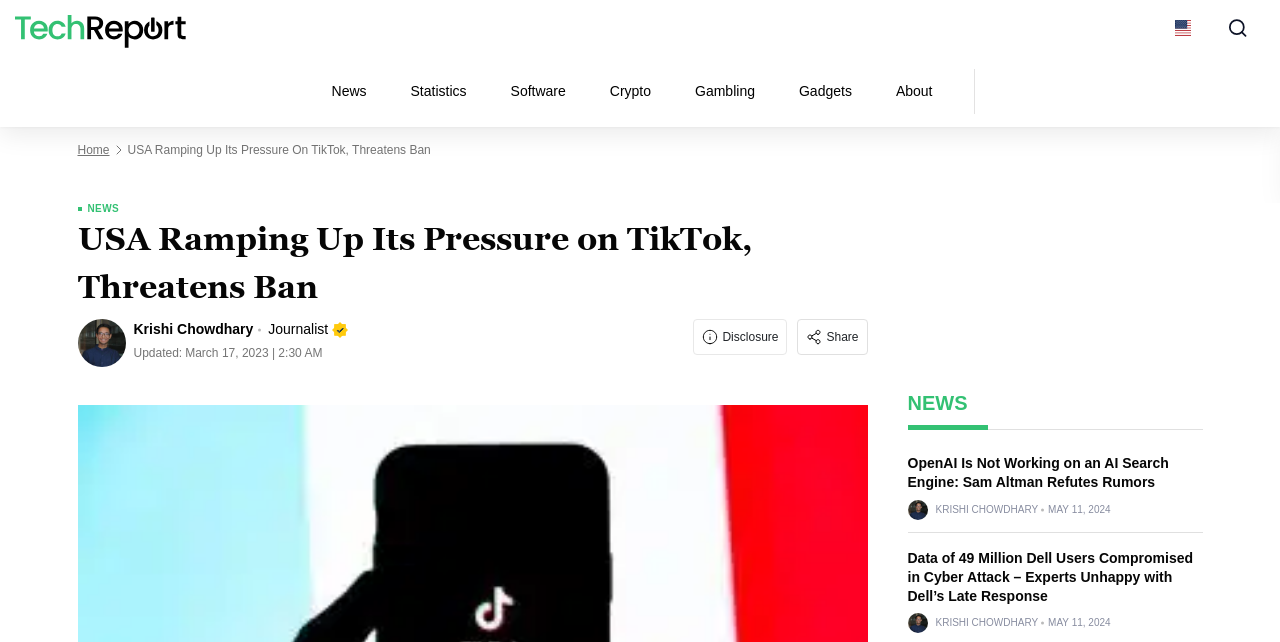Please identify the bounding box coordinates of the area that needs to be clicked to fulfill the following instruction: "Search for something."

[0.946, 0.002, 0.988, 0.086]